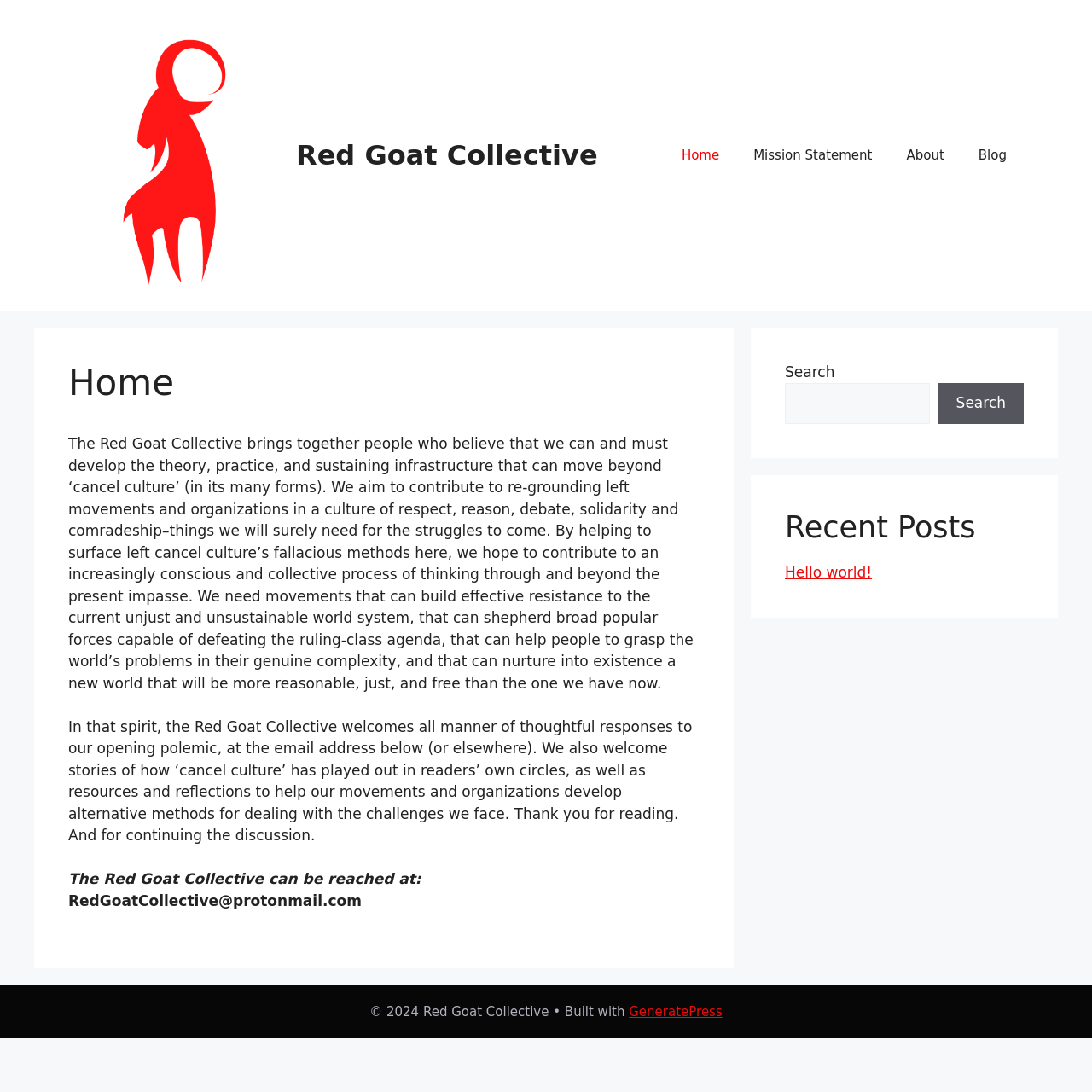Locate the bounding box coordinates of the element that should be clicked to fulfill the instruction: "Contact the Red Goat Collective".

[0.062, 0.817, 0.331, 0.832]